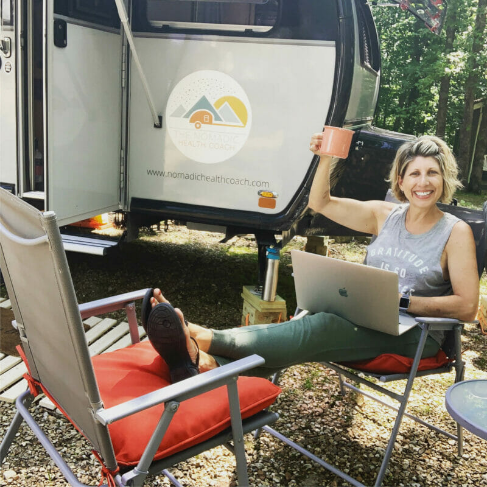Use the details in the image to answer the question thoroughly: 
What is the woman holding in her hand?

The woman is holding a warm mug in her other hand, suggesting a blend of productivity and leisure, as she engages in her work as a health coach with a laptop open on her lap.